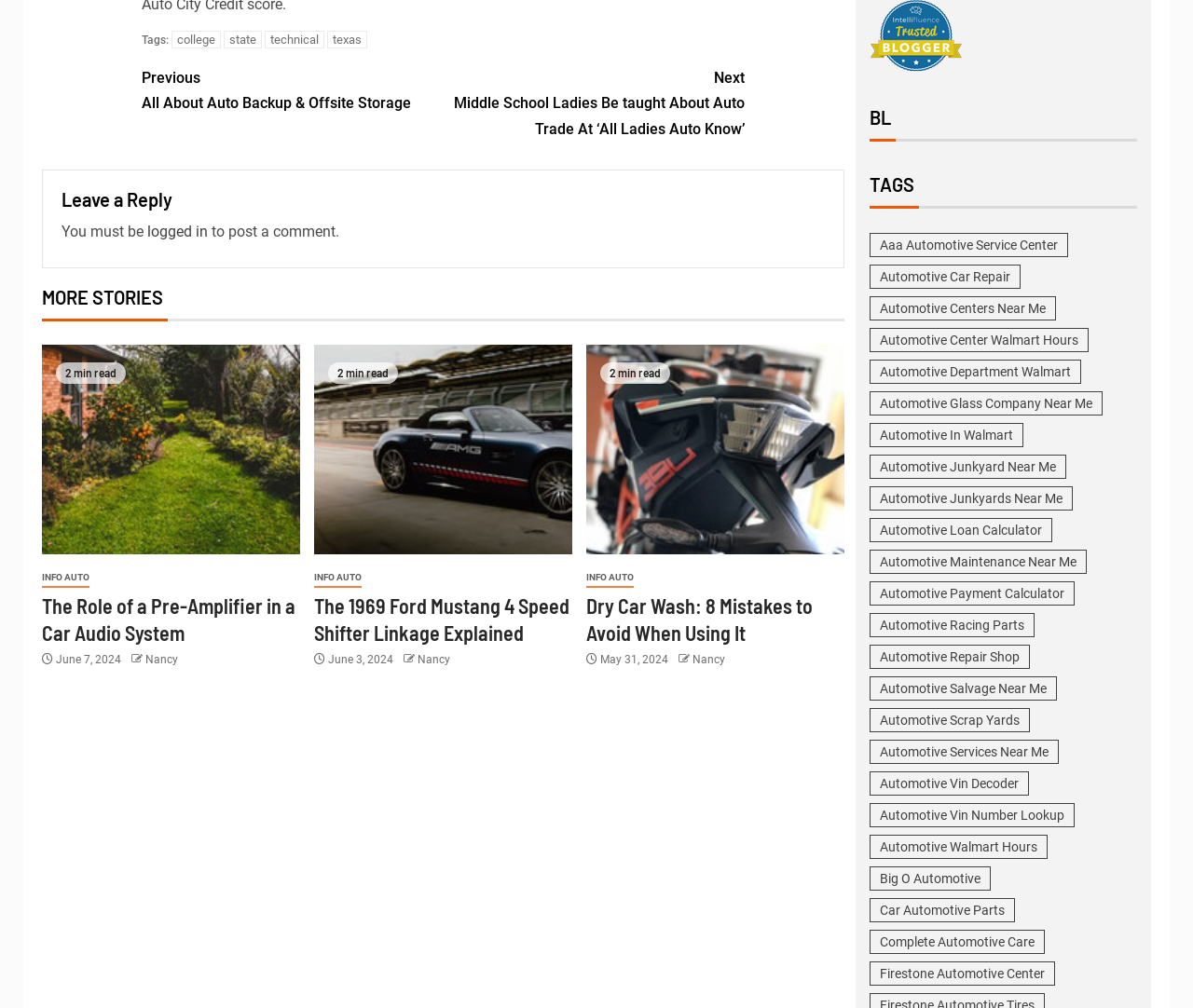Please pinpoint the bounding box coordinates for the region I should click to adhere to this instruction: "Check the comments section".

[0.052, 0.187, 0.691, 0.208]